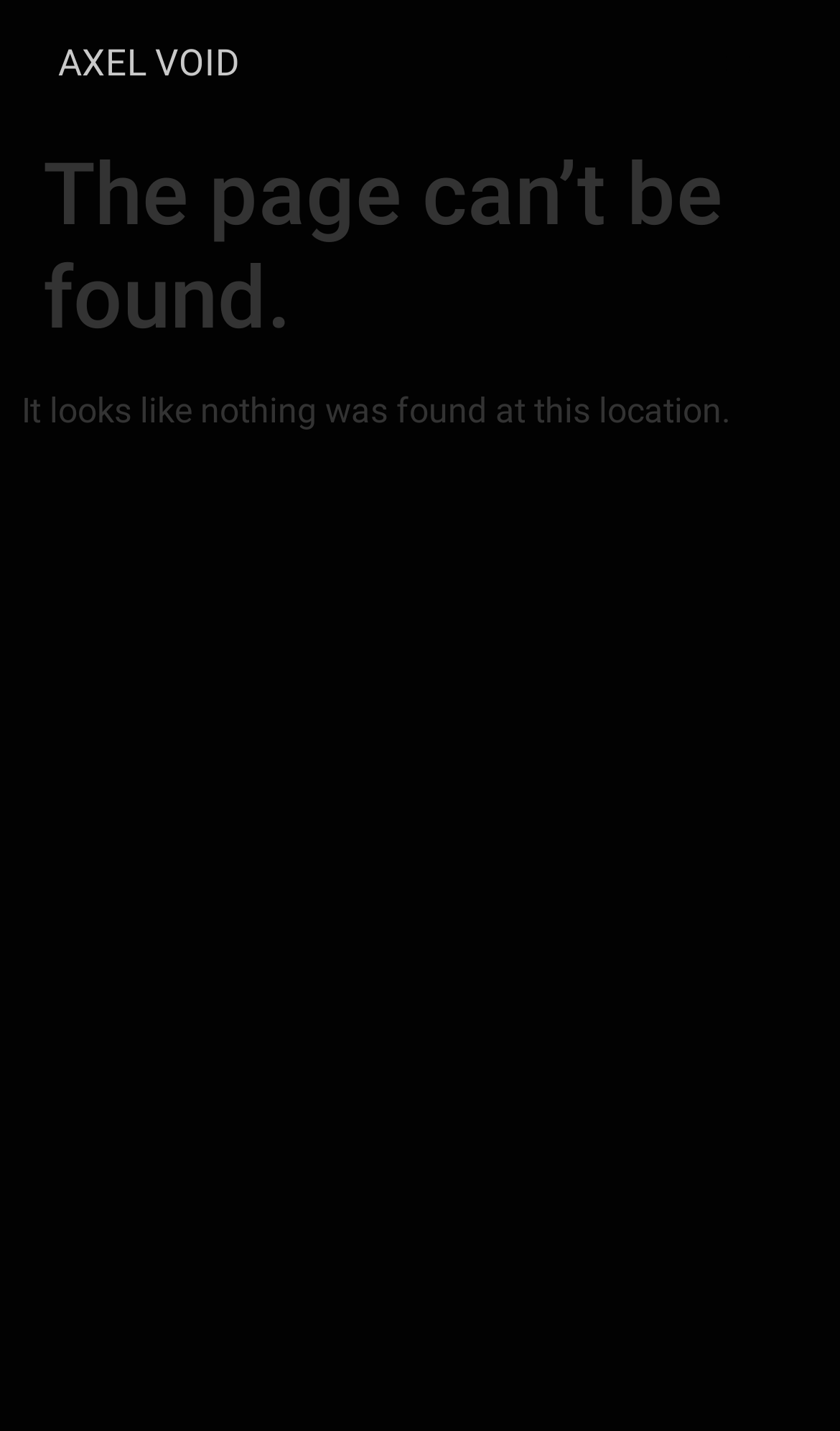Find and provide the bounding box coordinates for the UI element described here: "Menu". The coordinates should be given as four float numbers between 0 and 1: [left, top, right, bottom].

[0.864, 0.036, 0.892, 0.053]